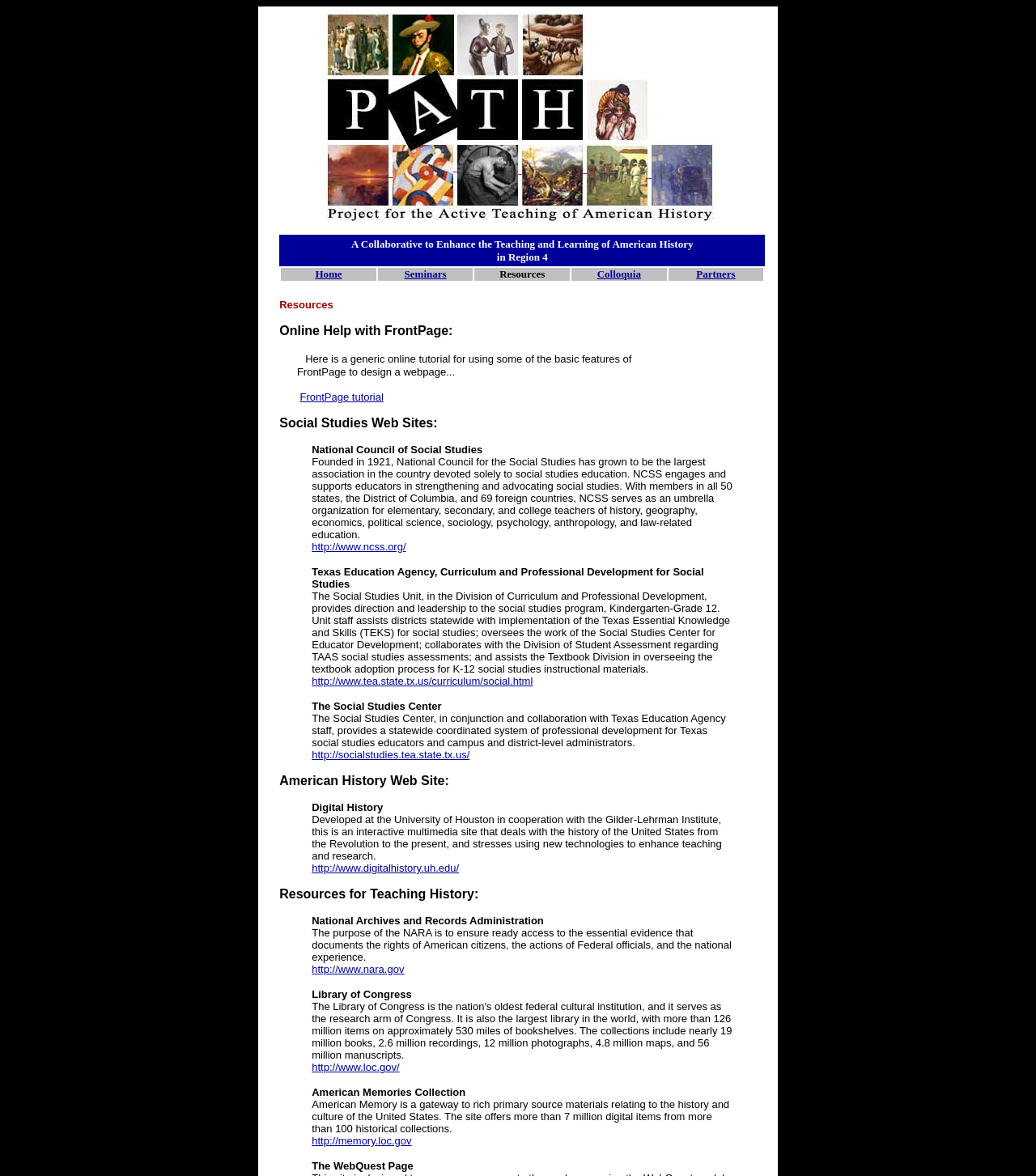What is the purpose of the National Council for the Social Studies?
Give a one-word or short-phrase answer derived from the screenshot.

to strengthen and advocate social studies